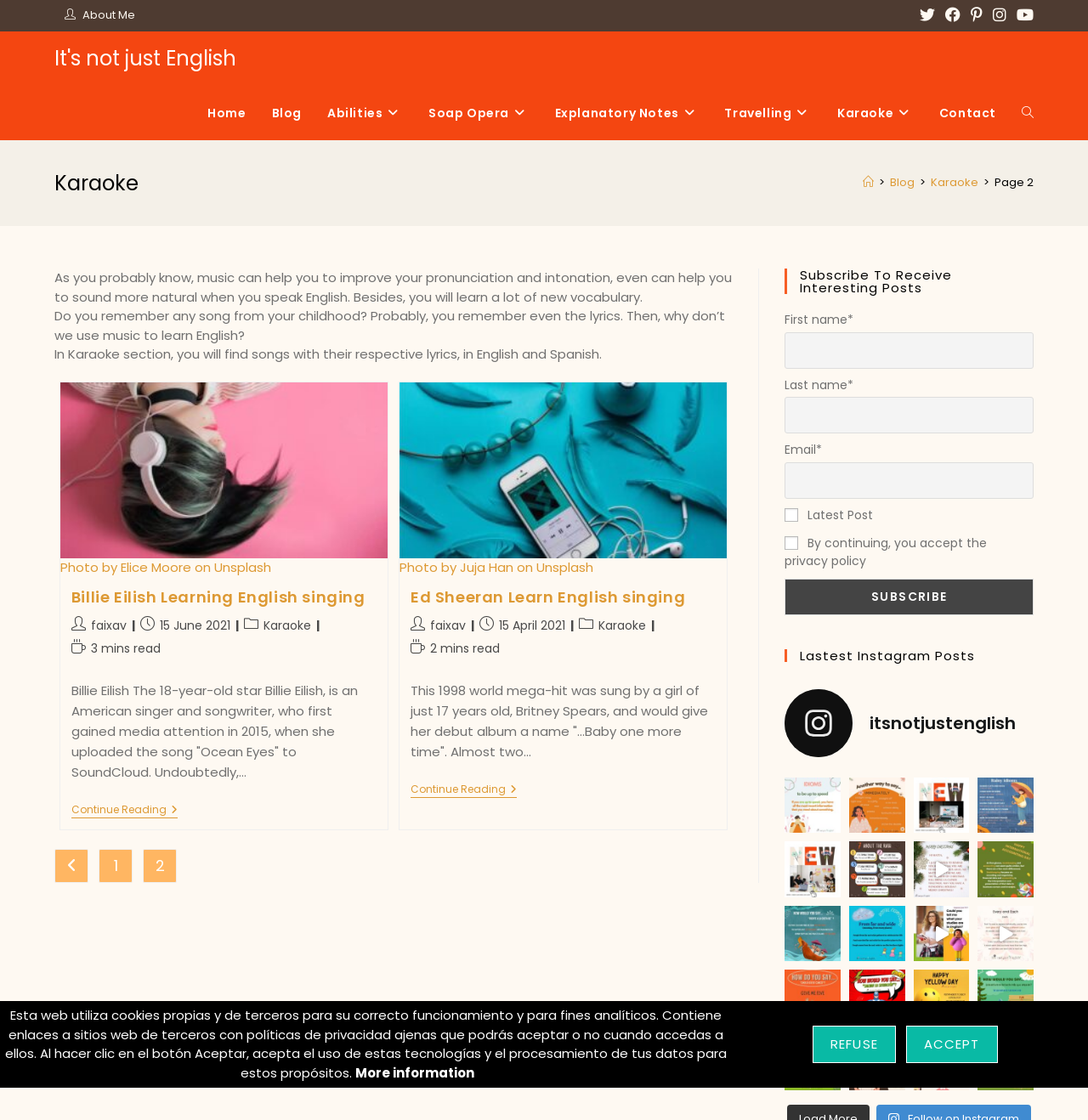Please study the image and answer the question comprehensively:
How many minutes does it take to read the second article?

The second article on the webpage is about Ed Sheeran Learn English singing. According to the post details, the reading time for this article is 2 minutes.